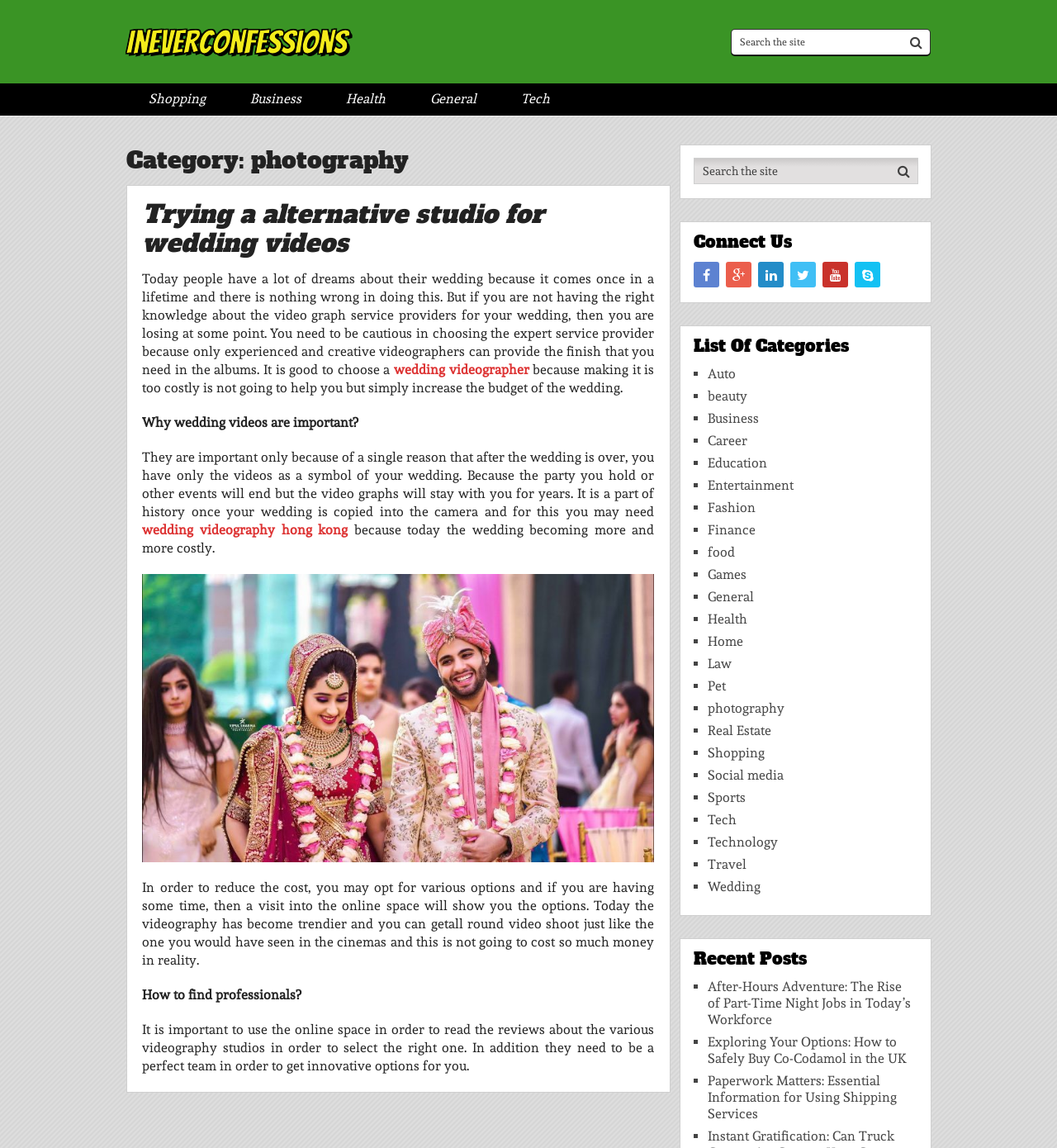Answer the question below using just one word or a short phrase: 
What is the title of the first article?

Trying a alternative studio for wedding videos